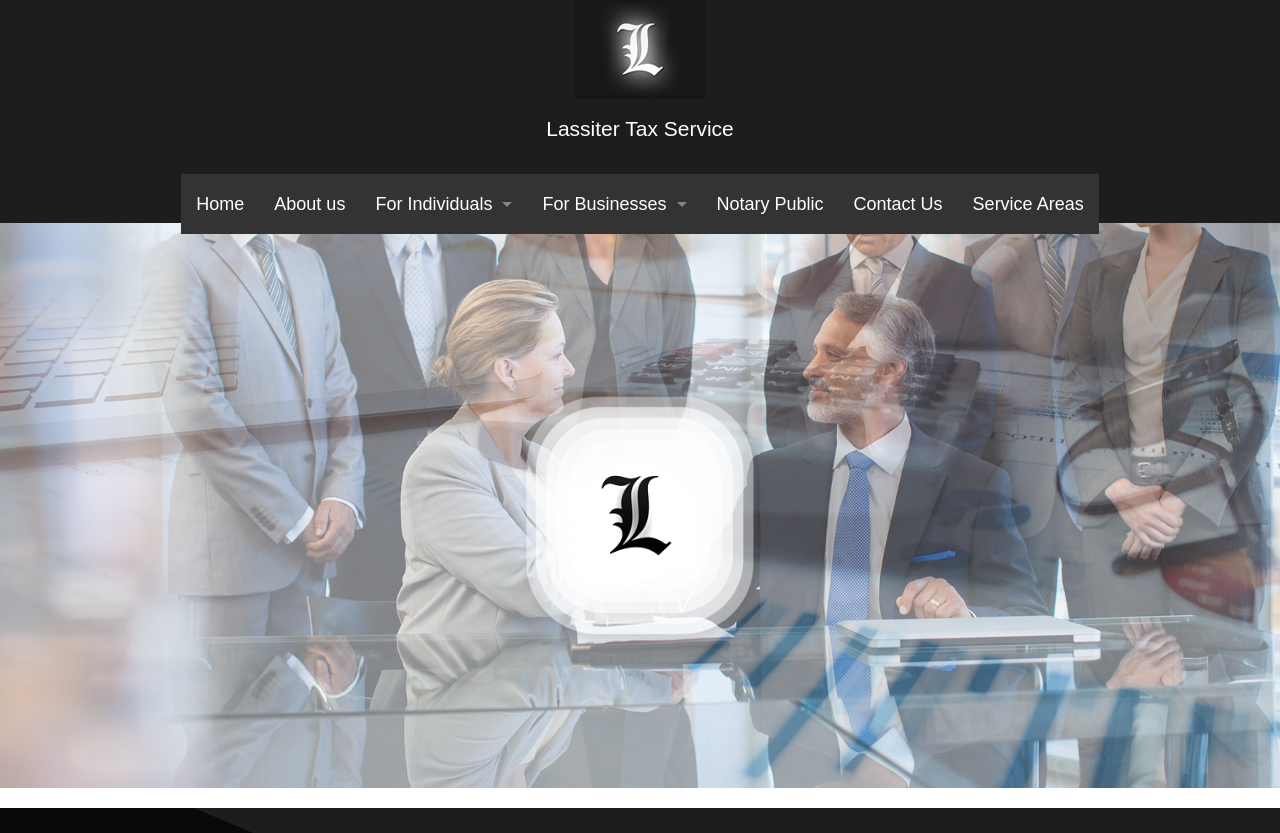What services are offered for individuals?
Provide an in-depth answer to the question, covering all aspects.

I found the answer by looking at the link 'For Individuals' and its sub-link 'Personal Financial Planning', which indicates that Personal Financial Planning is one of the services offered for individuals.